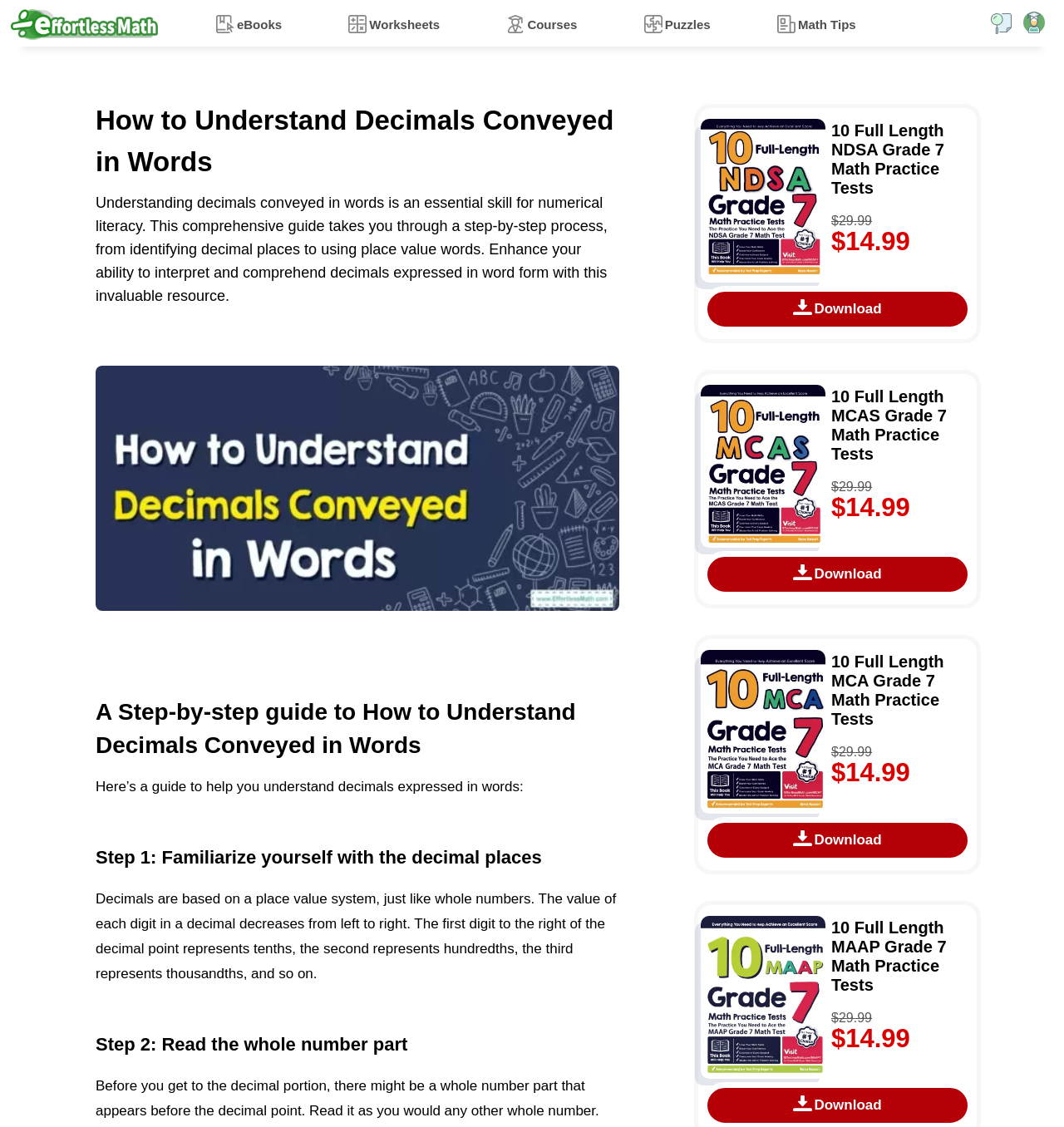Please determine the headline of the webpage and provide its content.

How to Understand Decimals Conveyed in Words